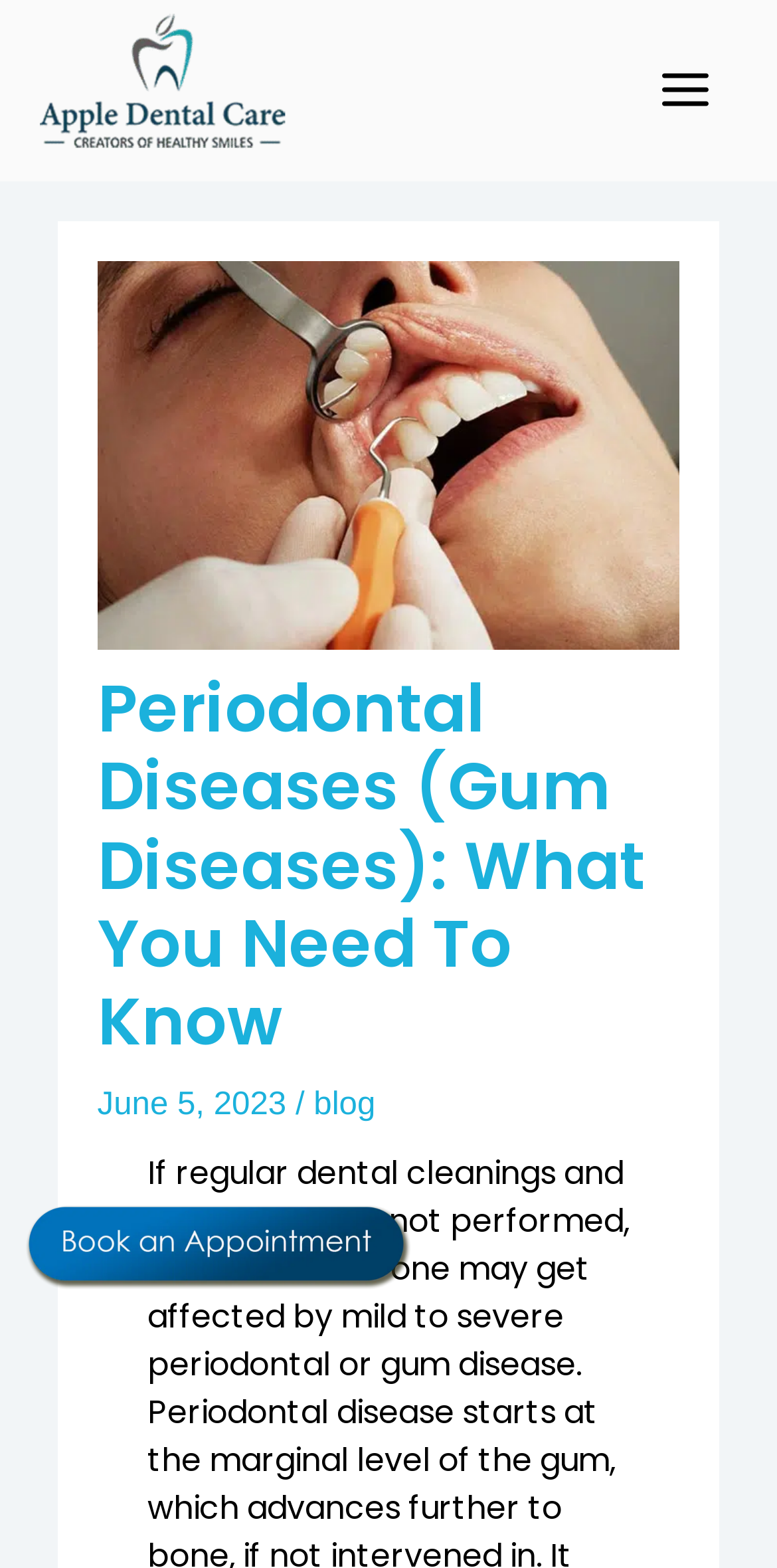Respond with a single word or phrase:
How many images are there on the webpage?

4